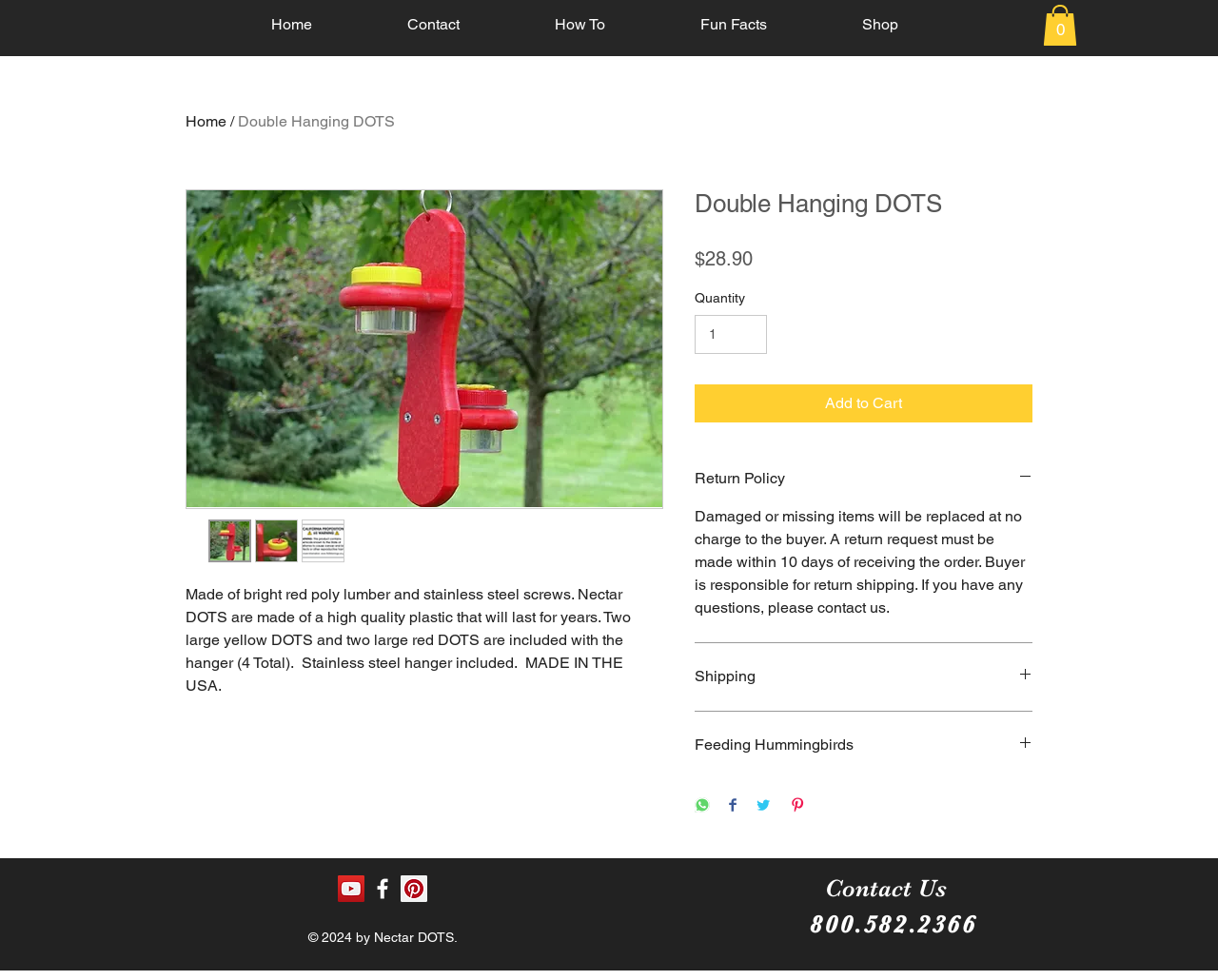Given the description "Contact", determine the bounding box of the corresponding UI element.

[0.295, 0.011, 0.416, 0.039]